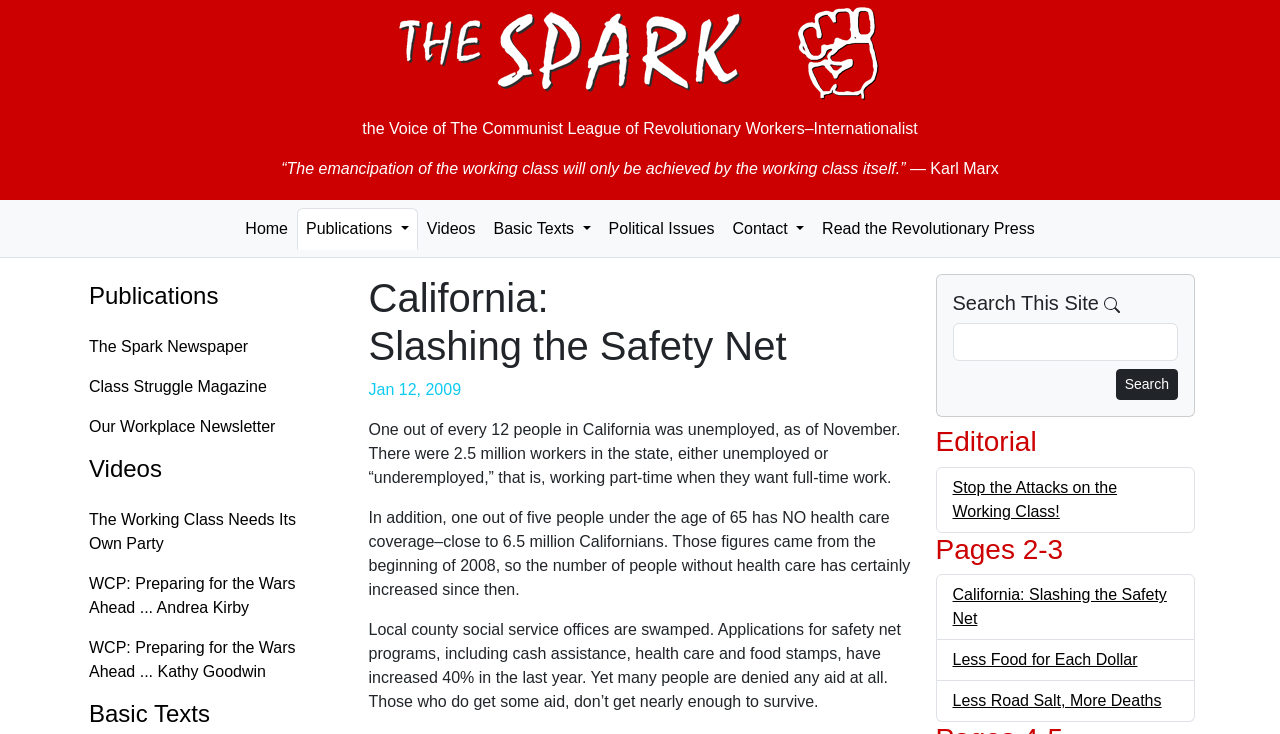How many people in California have no health care coverage?
Look at the screenshot and provide an in-depth answer.

The answer can be found in the text content of the webpage, which states 'In addition, one out of five people under the age of 65 has NO health care coverage–close to 6.5 million Californians.'